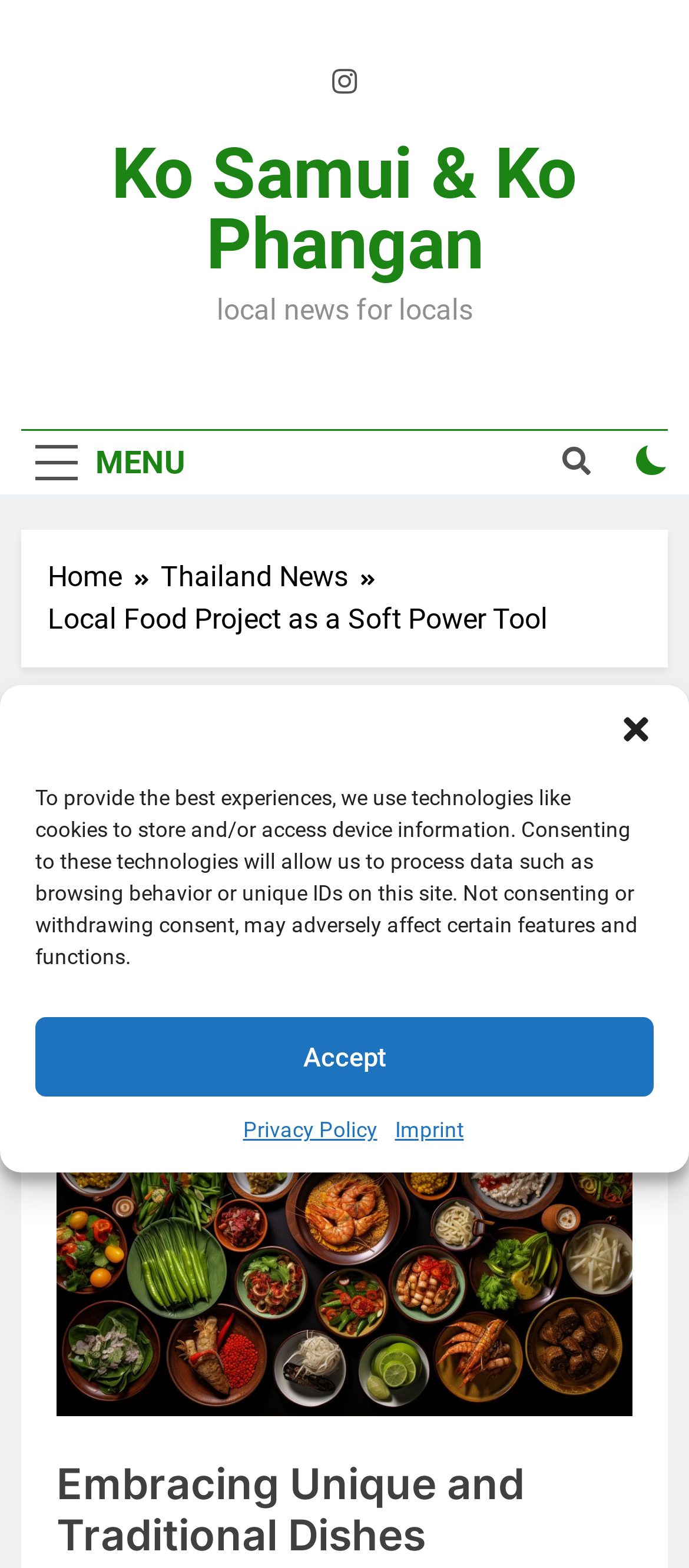Determine the bounding box coordinates of the region I should click to achieve the following instruction: "visit Richard's page". Ensure the bounding box coordinates are four float numbers between 0 and 1, i.e., [left, top, right, bottom].

[0.136, 0.611, 0.254, 0.634]